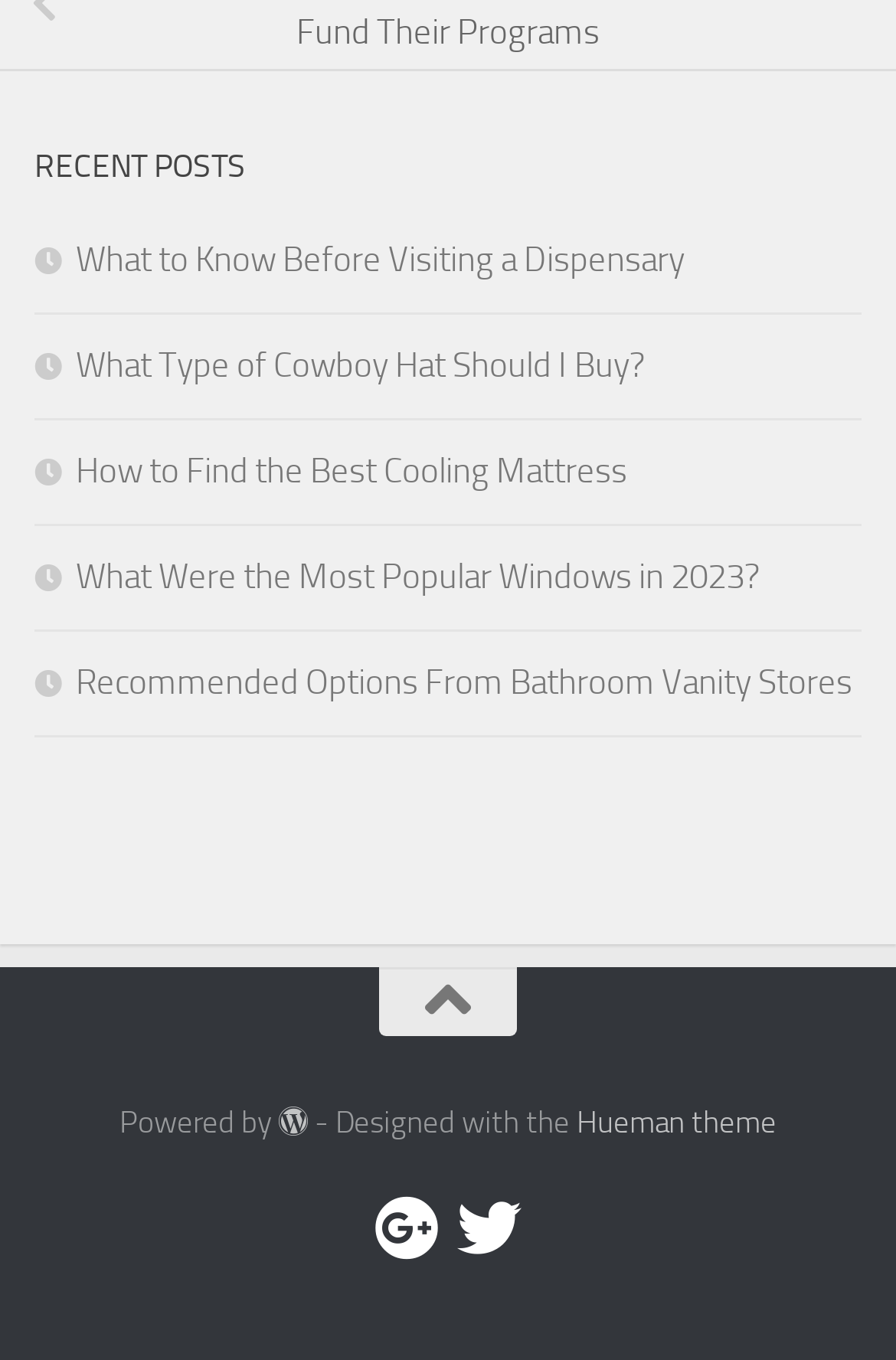Provide a single word or phrase to answer the given question: 
How many social media links are present at the bottom?

3